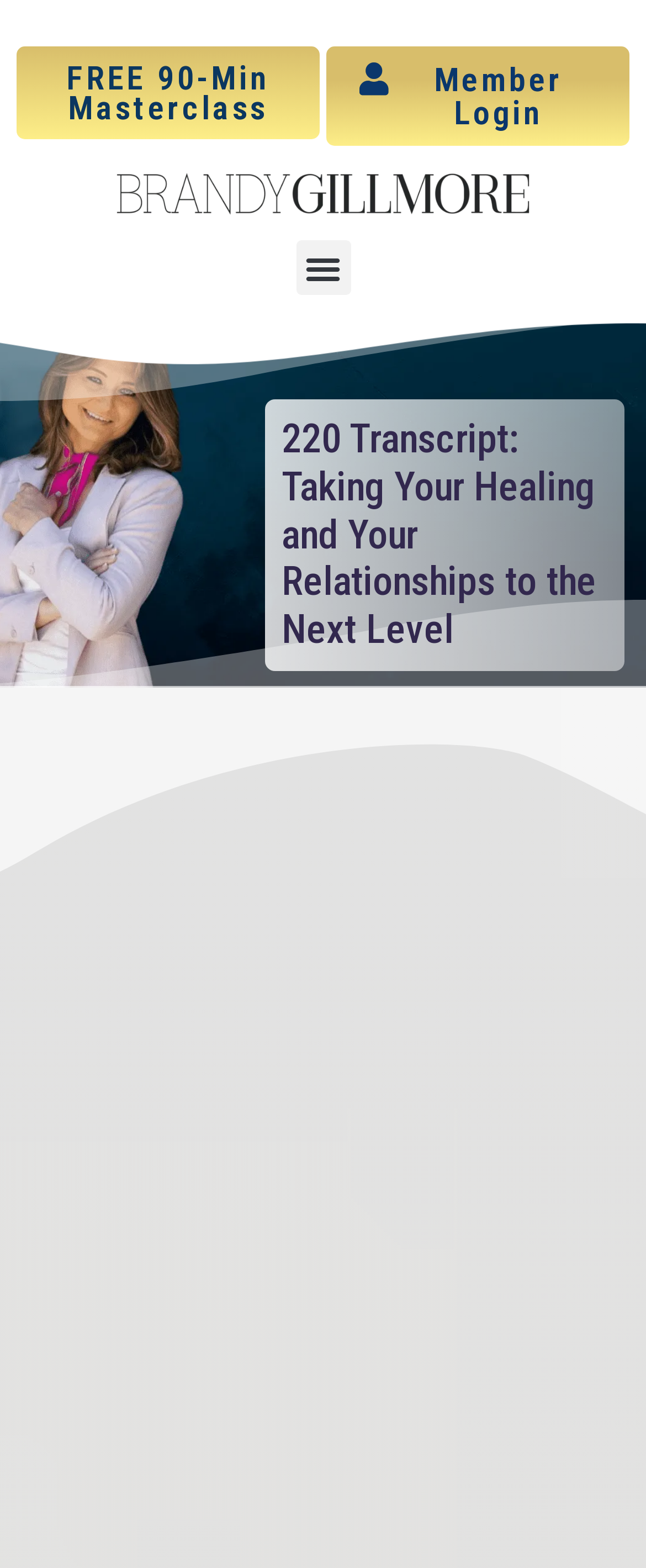Bounding box coordinates are specified in the format (top-left x, top-left y, bottom-right x, bottom-right y). All values are floating point numbers bounded between 0 and 1. Please provide the bounding box coordinate of the region this sentence describes: [email protected]

[0.577, 0.972, 0.936, 0.997]